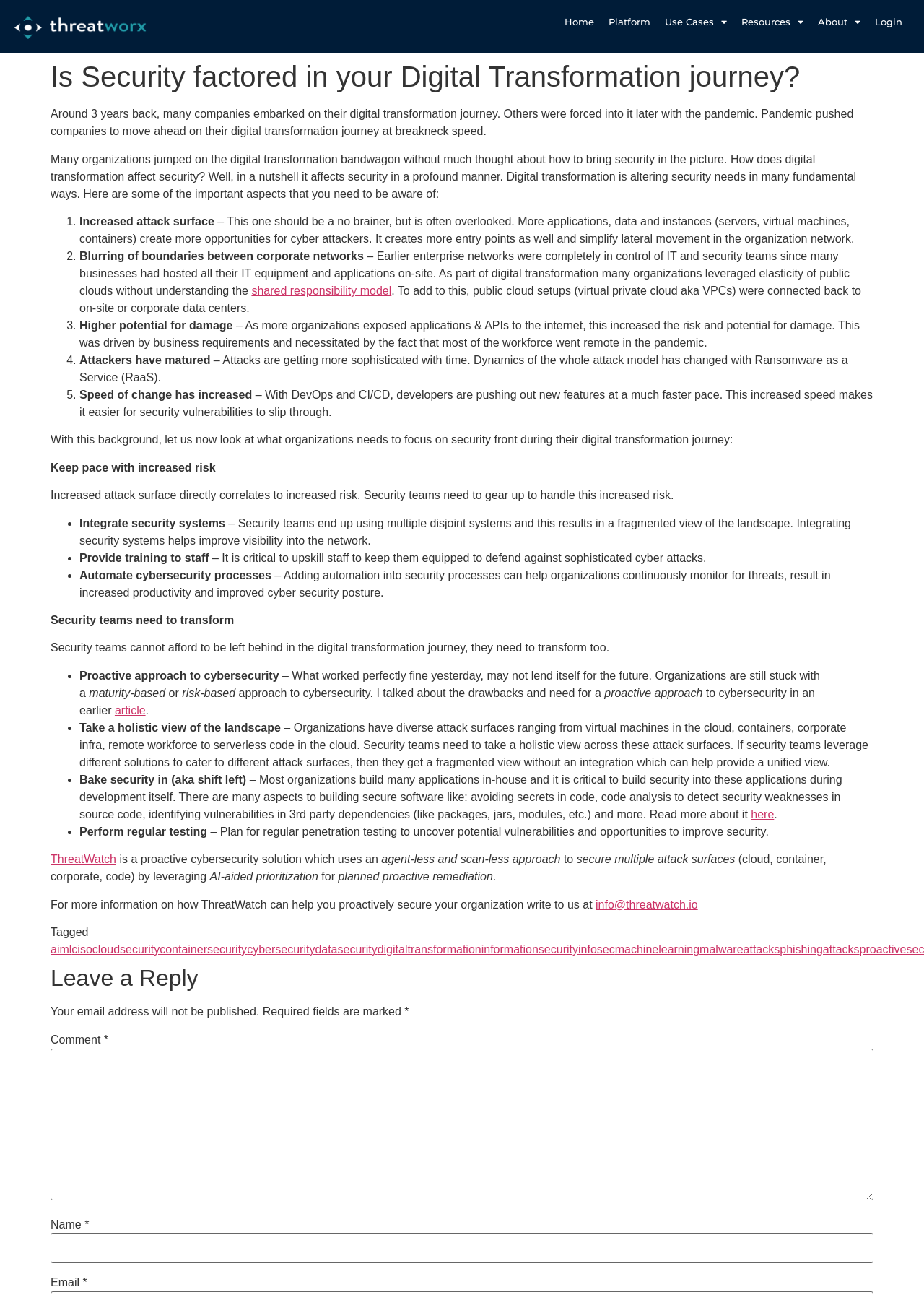Determine the bounding box coordinates for the area that needs to be clicked to fulfill this task: "Click on Home". The coordinates must be given as four float numbers between 0 and 1, i.e., [left, top, right, bottom].

[0.603, 0.011, 0.651, 0.022]